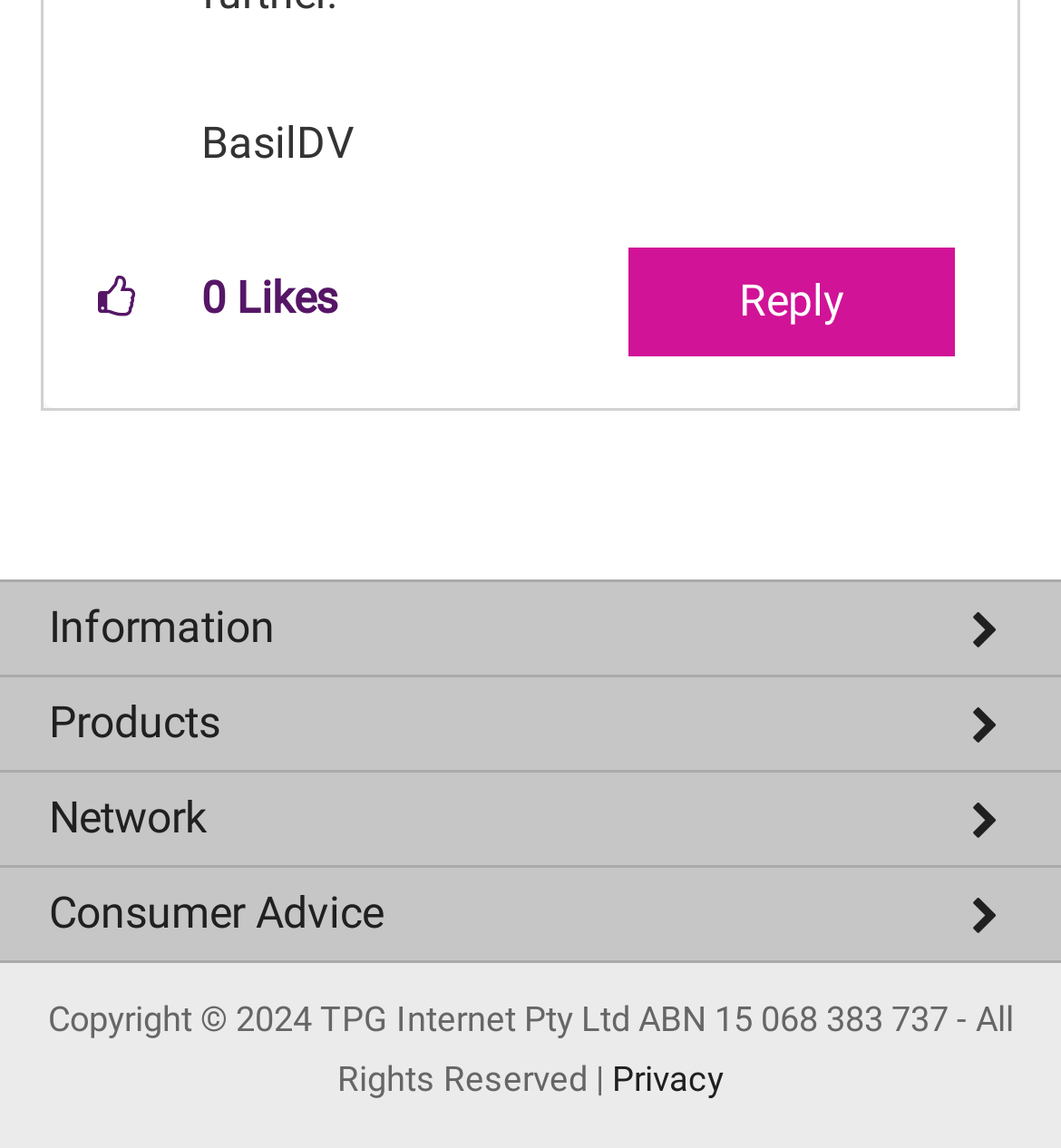What is the name of the post author?
Please provide a single word or phrase as your answer based on the image.

BasilDV